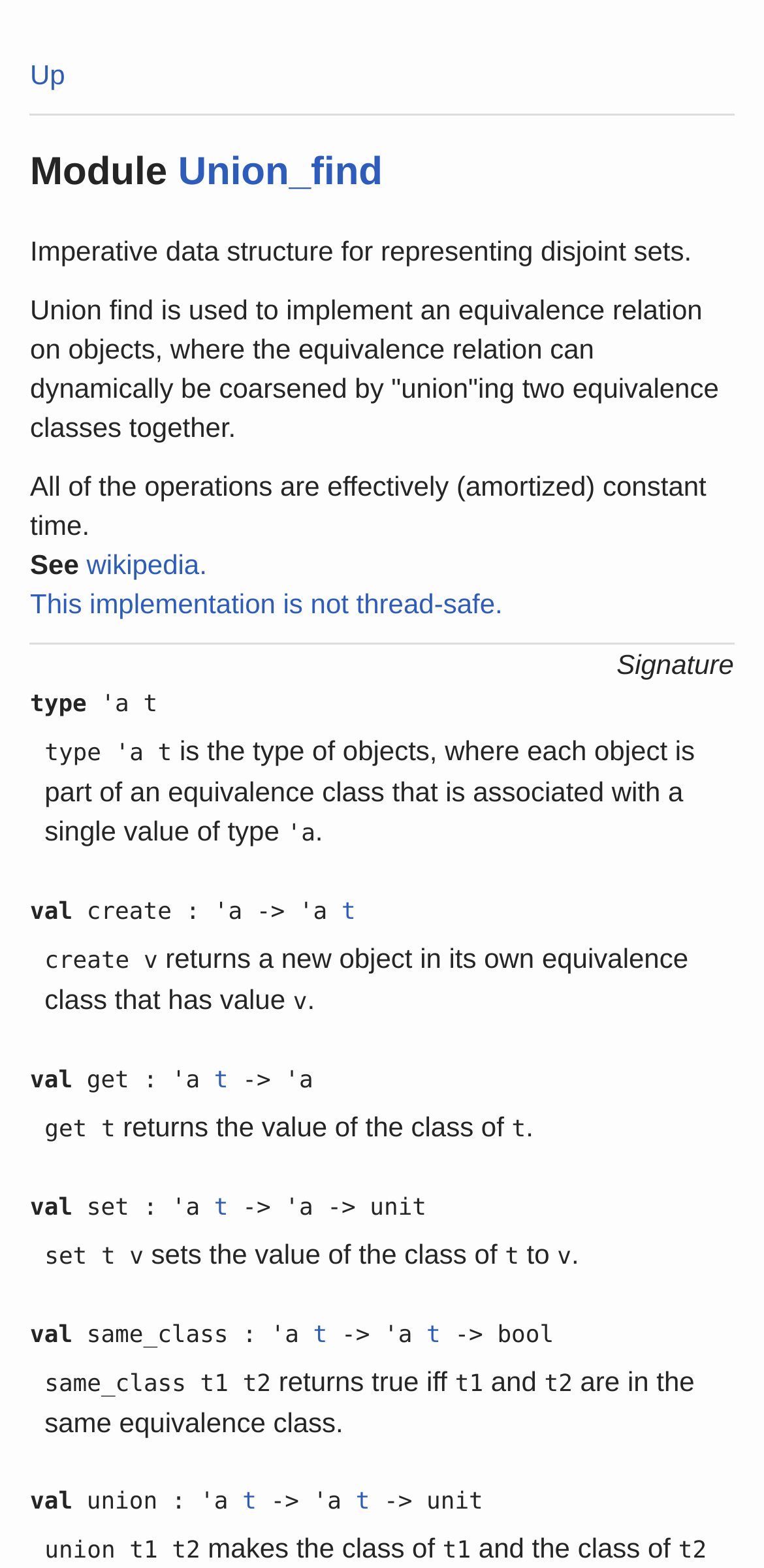Identify the bounding box coordinates of the region I need to click to complete this instruction: "Follow the link 'Union_find'".

[0.233, 0.096, 0.501, 0.124]